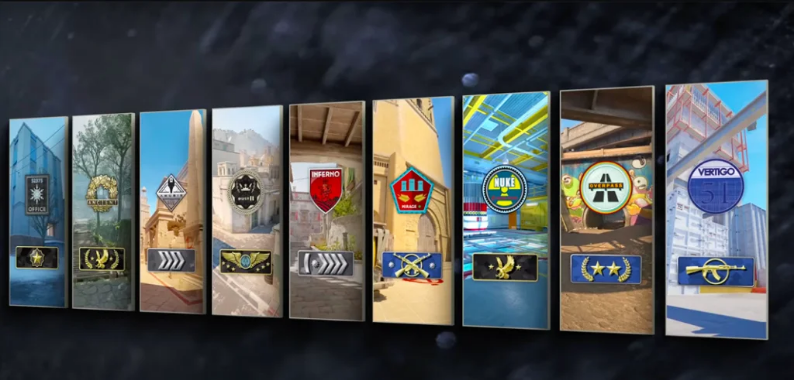Give a thorough caption for the picture.

The image showcases a visually captivating representation of the CS2 map pool, featuring a series of distinct panels for each map. Each panel highlights the map's unique emblem, set against a backdrop that reflects its distinctive environment. From the iconic bomb site layouts to the tactical navigation paths, these designs encapsulate the strategic depth of key battlegrounds like Inferno, Nuke, and Vertigo. The emblems symbolize the mastery players must achieve in maneuvering through these intricate arenas, where optimal positions, crucial timings, and efficient rotations can determine victory in battle. This collection serves as both a guide and inspiration for players looking to enhance their gameplay and tactical acumen in Counter-Strike 2.